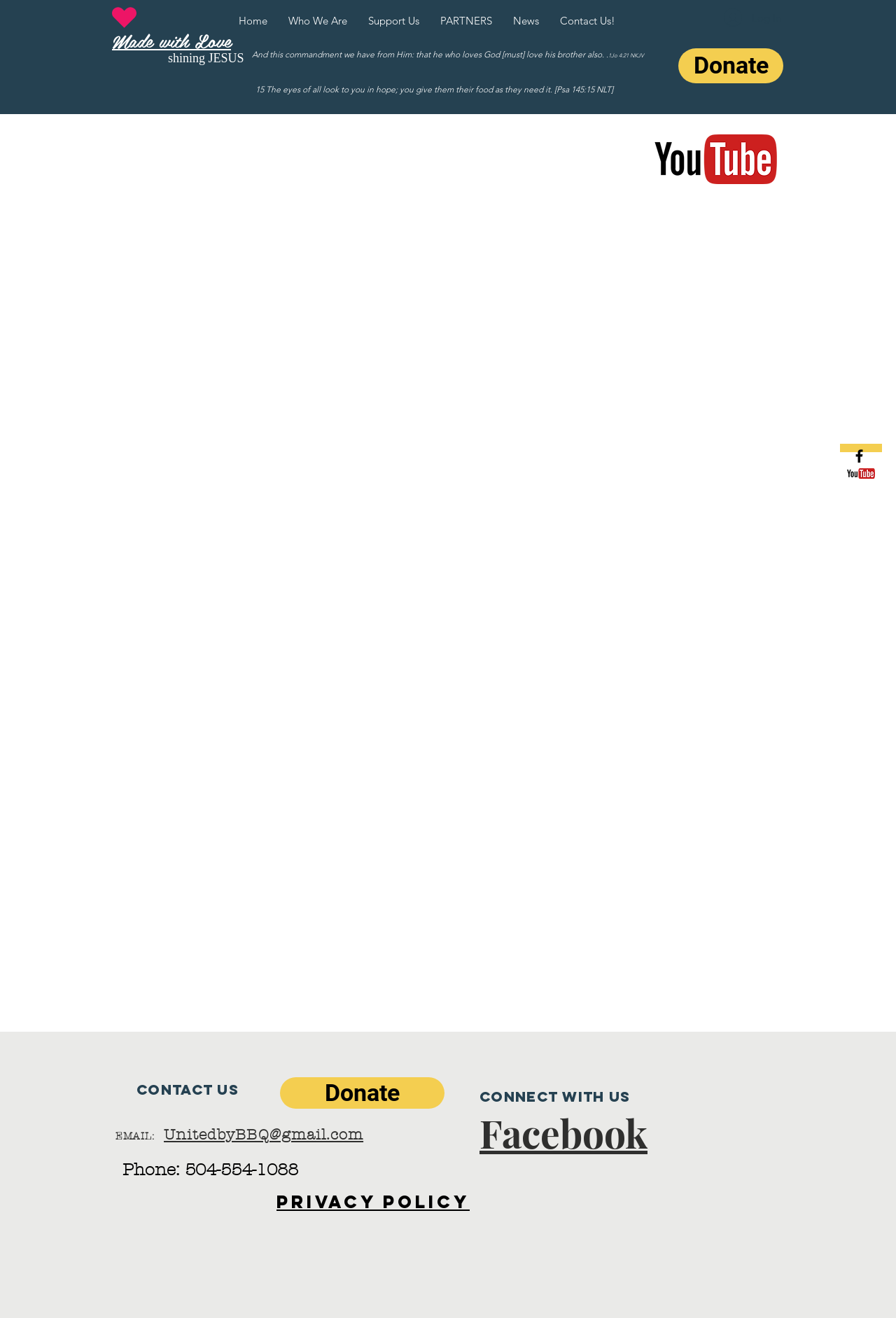Please find the bounding box coordinates of the section that needs to be clicked to achieve this instruction: "Click on Home".

[0.255, 0.008, 0.31, 0.024]